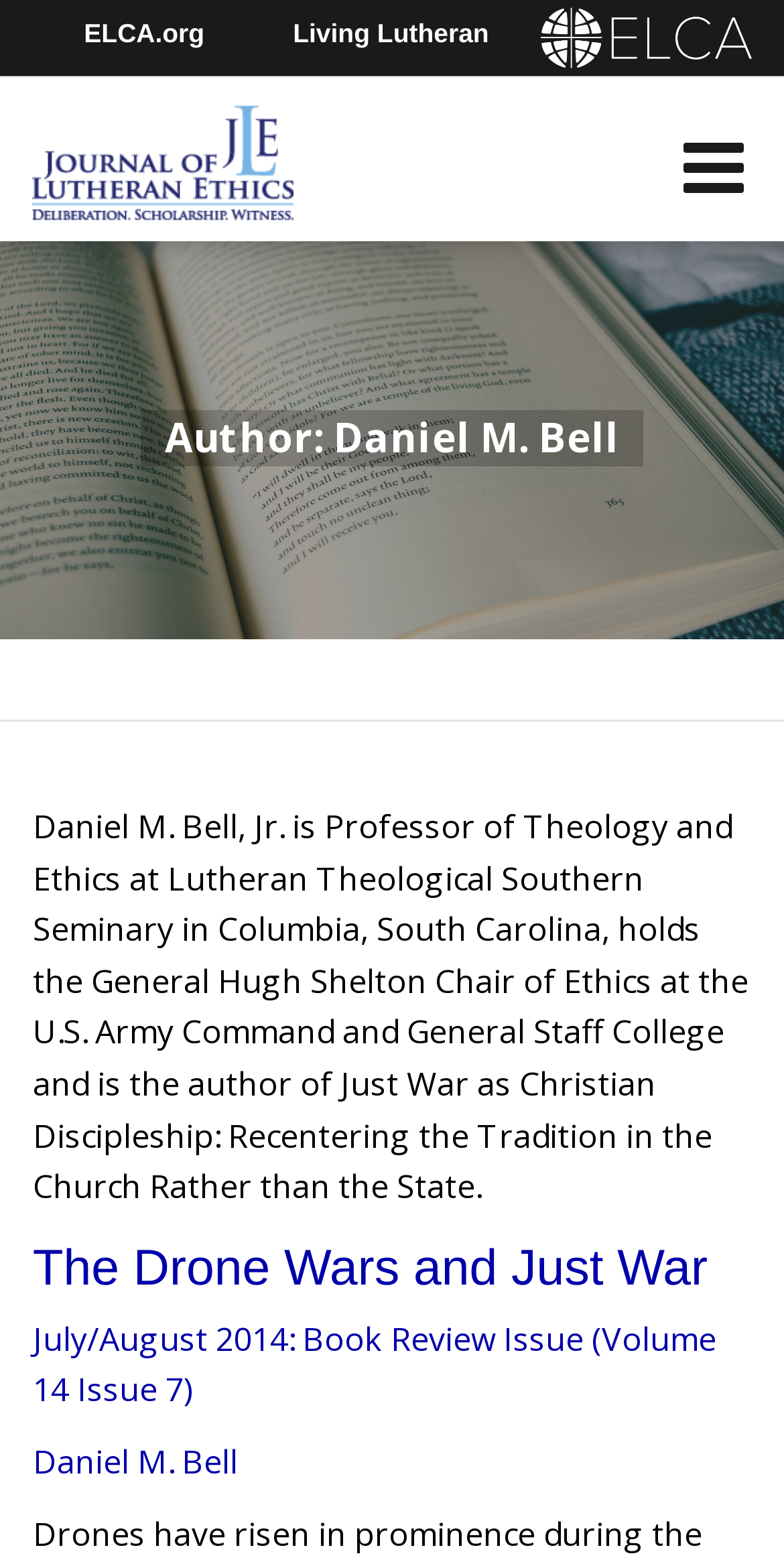Please locate the bounding box coordinates of the region I need to click to follow this instruction: "read about The Drone Wars and Just War".

[0.042, 0.791, 0.903, 0.827]